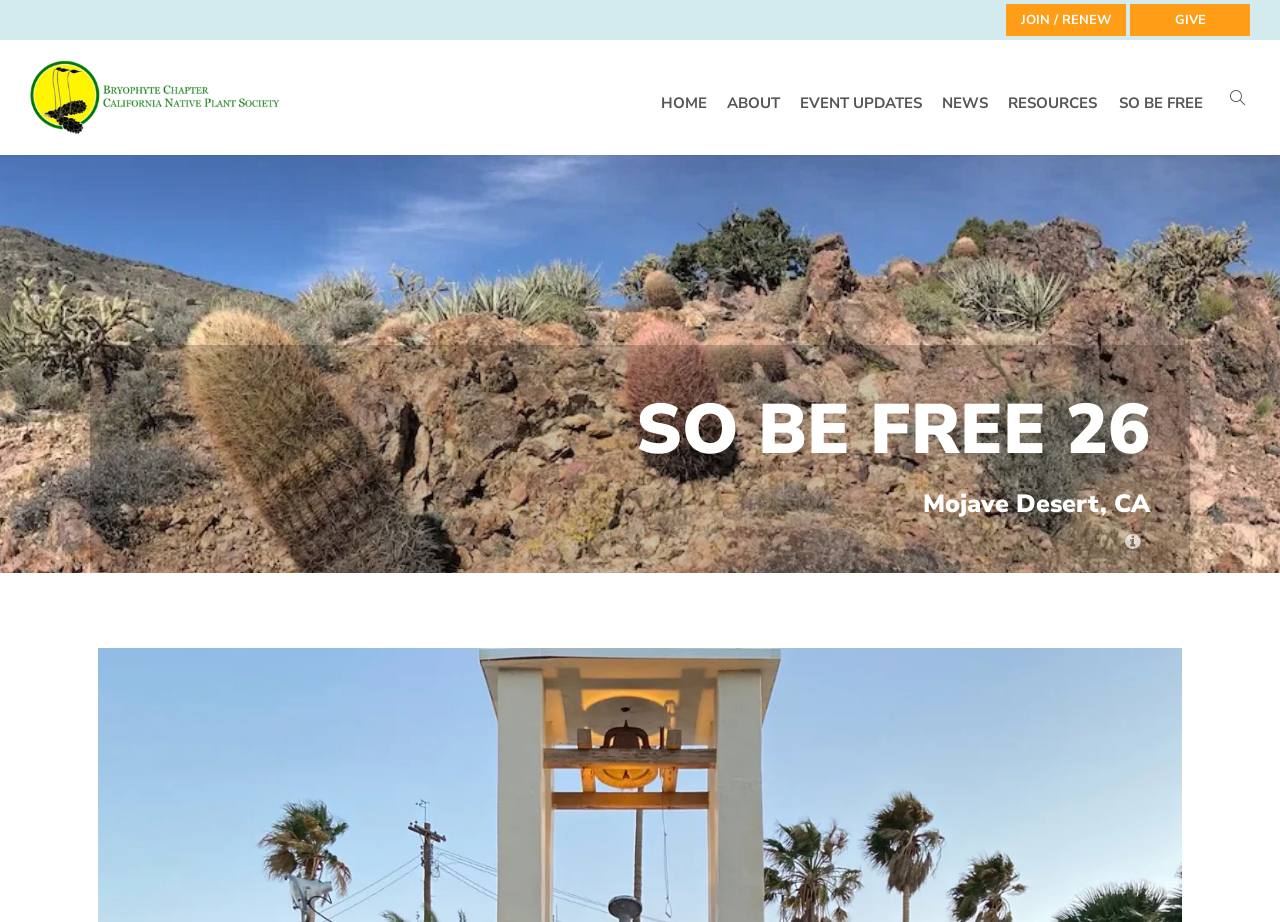How many links are in the top navigation bar?
Provide an in-depth and detailed explanation in response to the question.

I counted the links in the top navigation bar, which are 'HOME', 'ABOUT', 'EVENT UPDATES', 'NEWS', 'RESOURCES', 'SO BE FREE', and the link with the icon ''. There are 7 links in total.